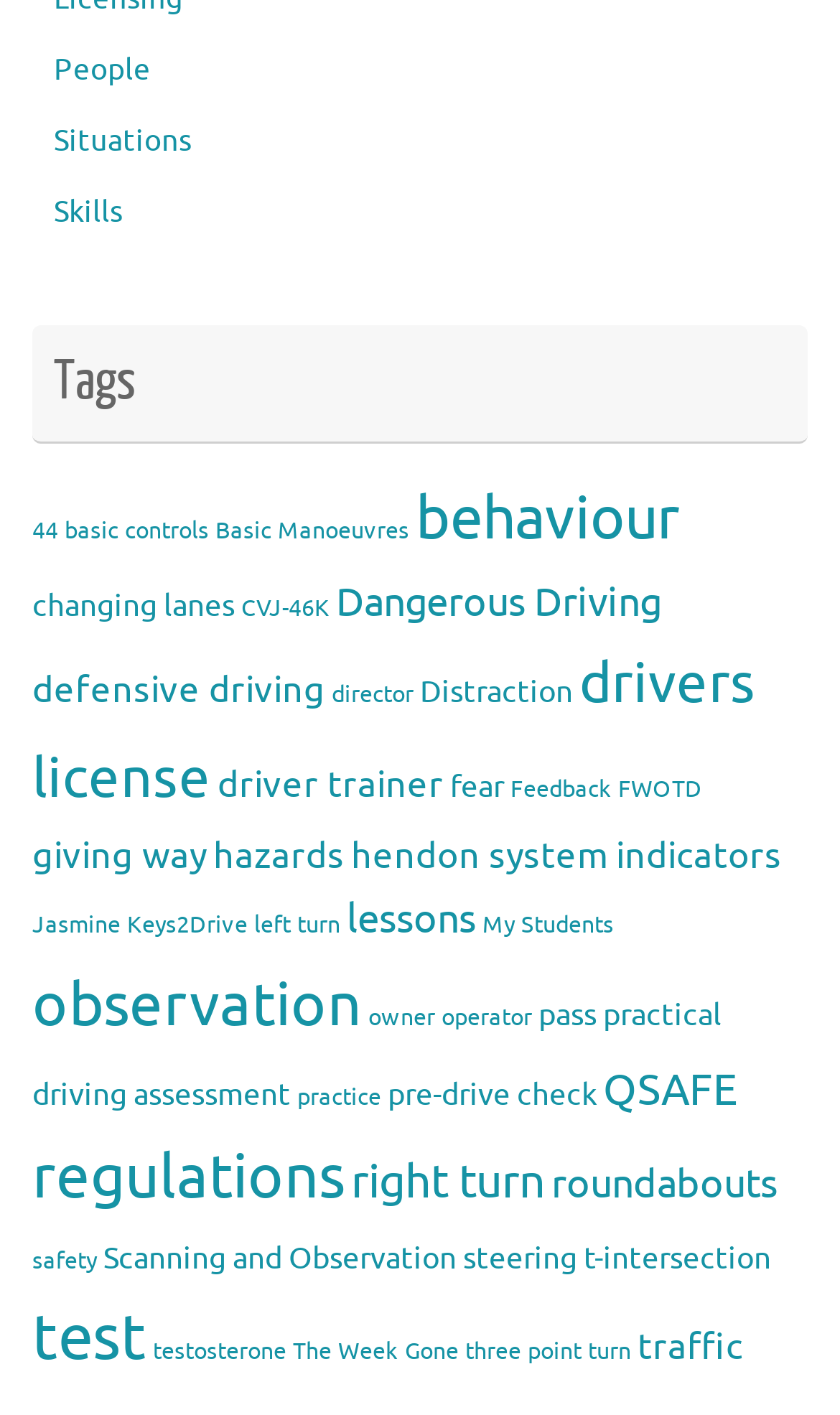Determine the bounding box coordinates of the region to click in order to accomplish the following instruction: "Learn about 'test' items". Provide the coordinates as four float numbers between 0 and 1, specifically [left, top, right, bottom].

[0.038, 0.918, 0.174, 0.974]